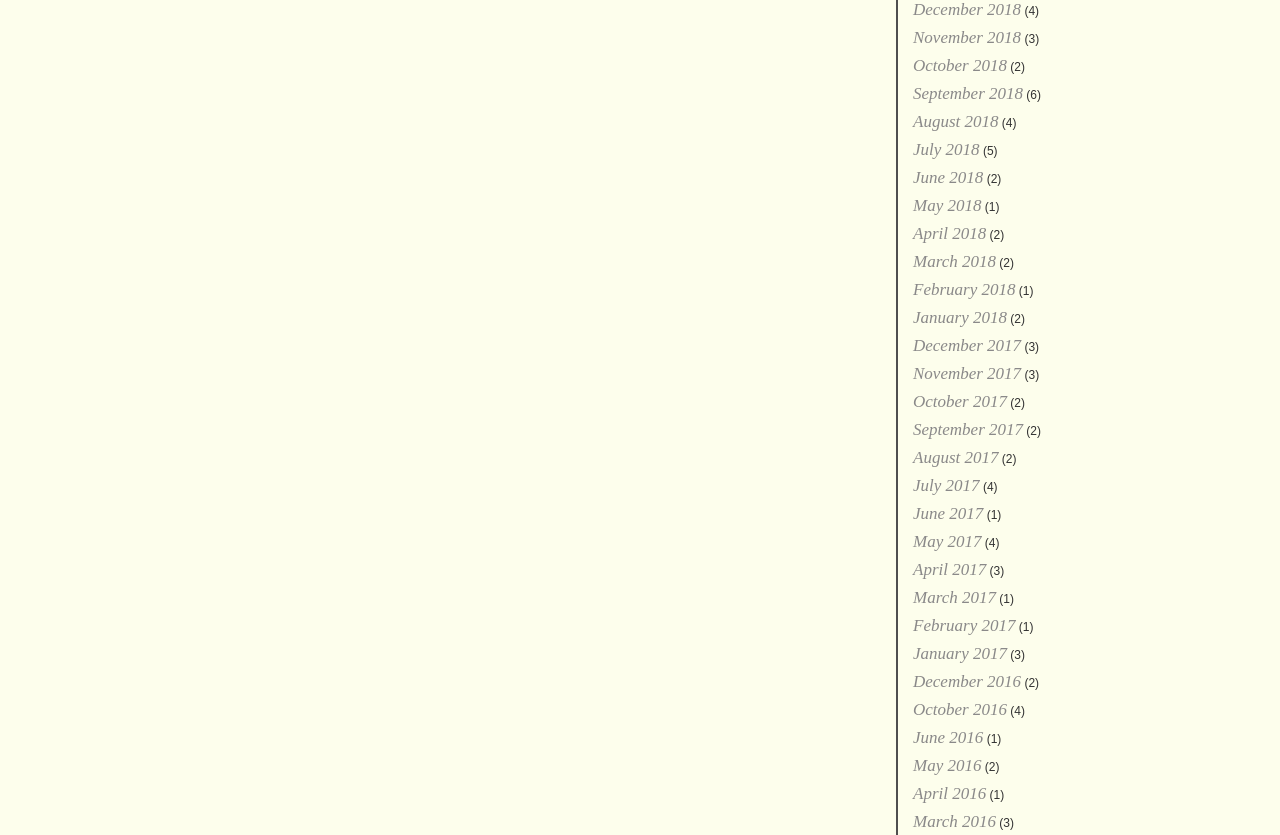Please determine the bounding box coordinates of the element's region to click for the following instruction: "View December 2018".

[0.713, 0.0, 0.798, 0.023]